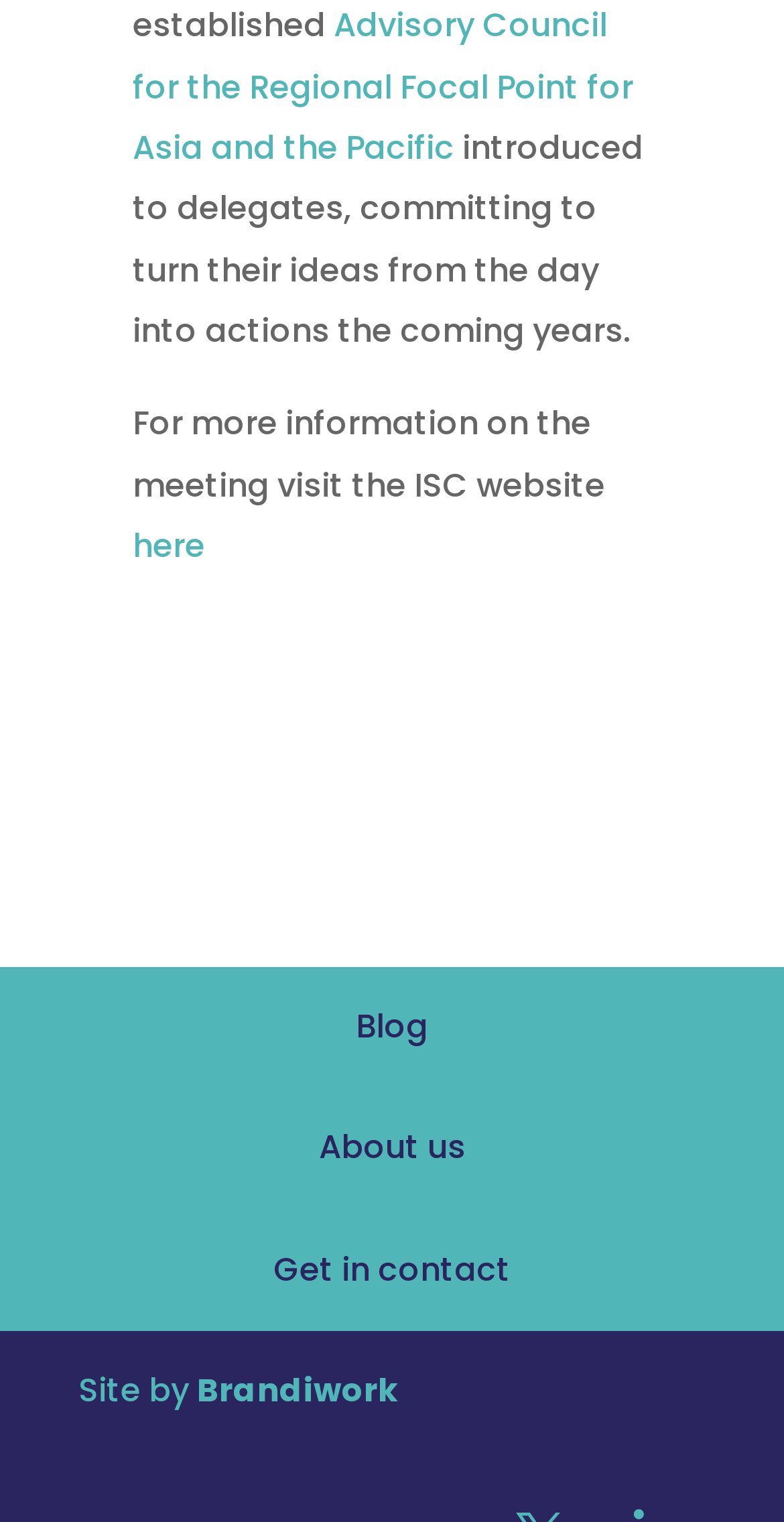What is the purpose of the meeting mentioned on the page?
Give a detailed response to the question by analyzing the screenshot.

The first StaticText element mentions that the council was introduced to delegates, committing to turn their ideas from the day into actions the coming years. This suggests that the purpose of the meeting was to turn ideas into actions.